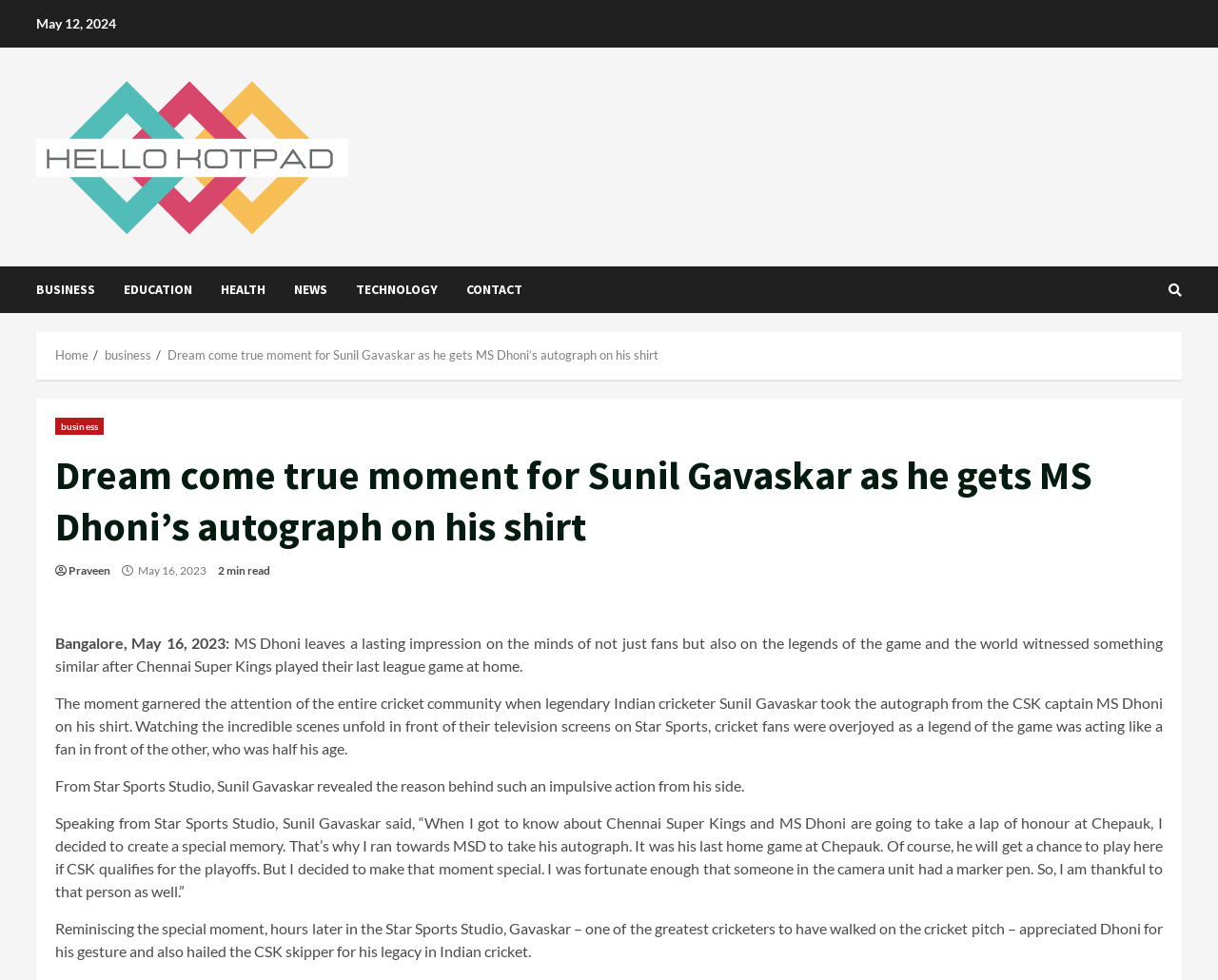What is the date of the news article?
Carefully examine the image and provide a detailed answer to the question.

I found the date of the news article by looking at the StaticText element with the text 'May 16, 2023' which is located below the header of the article.